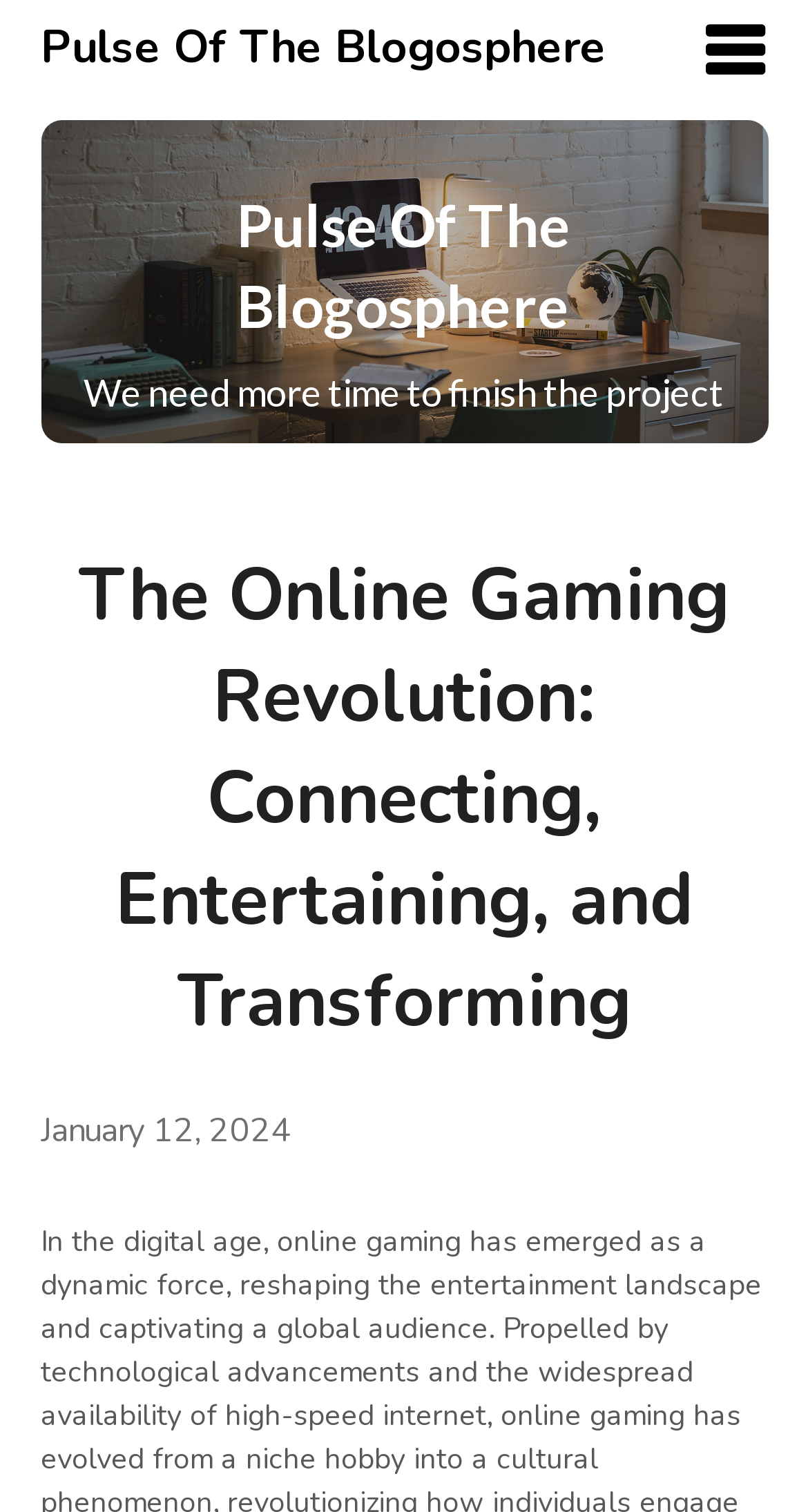Generate a thorough caption detailing the webpage content.

The webpage is about the online gaming revolution, with a focus on its impact on the entertainment landscape. At the top-right corner, there is a link with a icon, and next to it, a link with the text "Pulse Of The Blogosphere". Below these links, there is a static text stating "We need more time to finish the project". 

On the left side, there is an image with the same label "Pulse Of The Blogosphere". Above the image, there is a heading that reads "The Online Gaming Revolution: Connecting, Entertaining, and Transforming". Below the image, there is a link with the date "January 12, 2024".